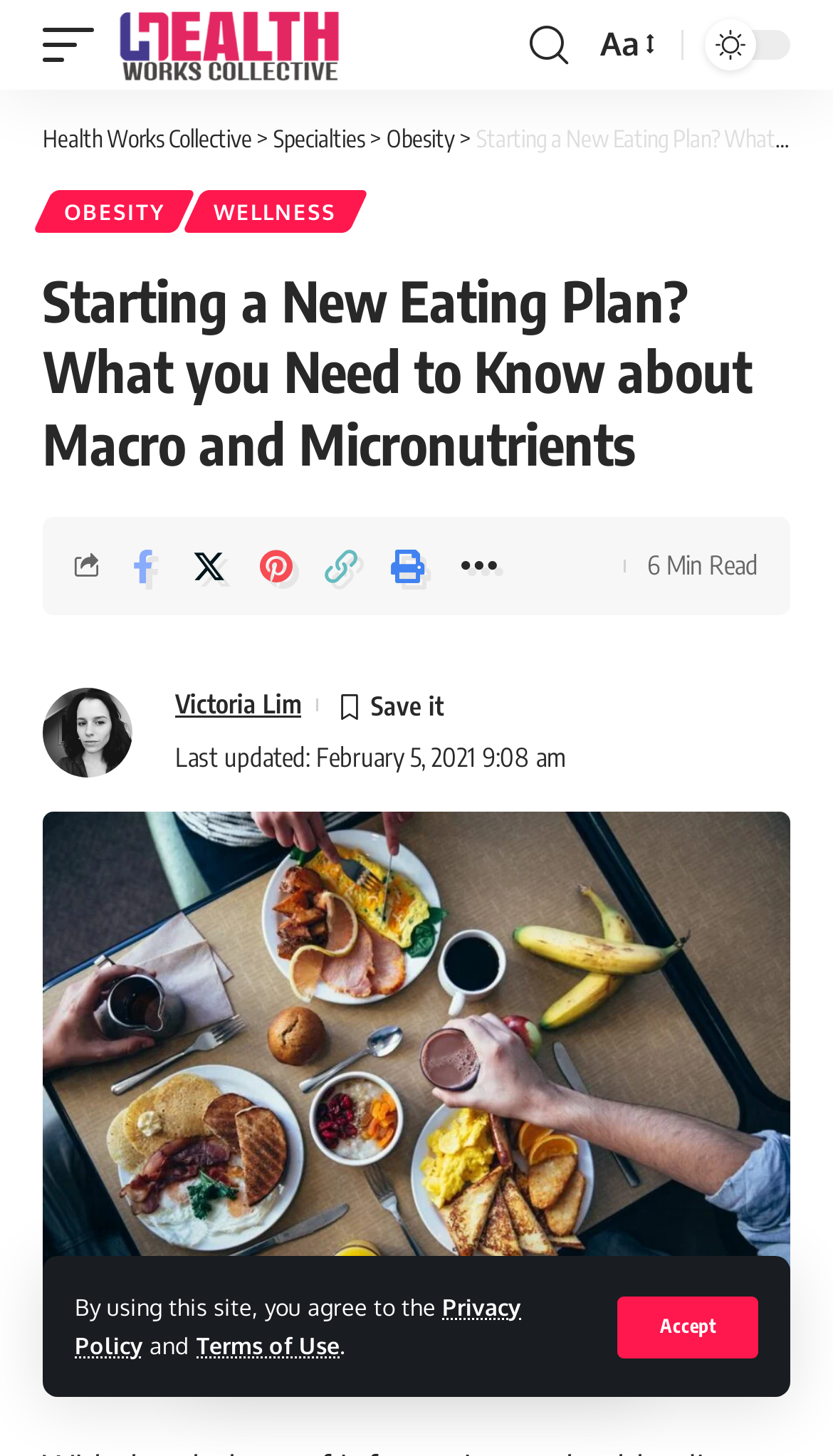Identify the bounding box coordinates for the element that needs to be clicked to fulfill this instruction: "Click on the 'Privacy Policy' link". Provide the coordinates in the format of four float numbers between 0 and 1: [left, top, right, bottom].

[0.09, 0.888, 0.626, 0.933]